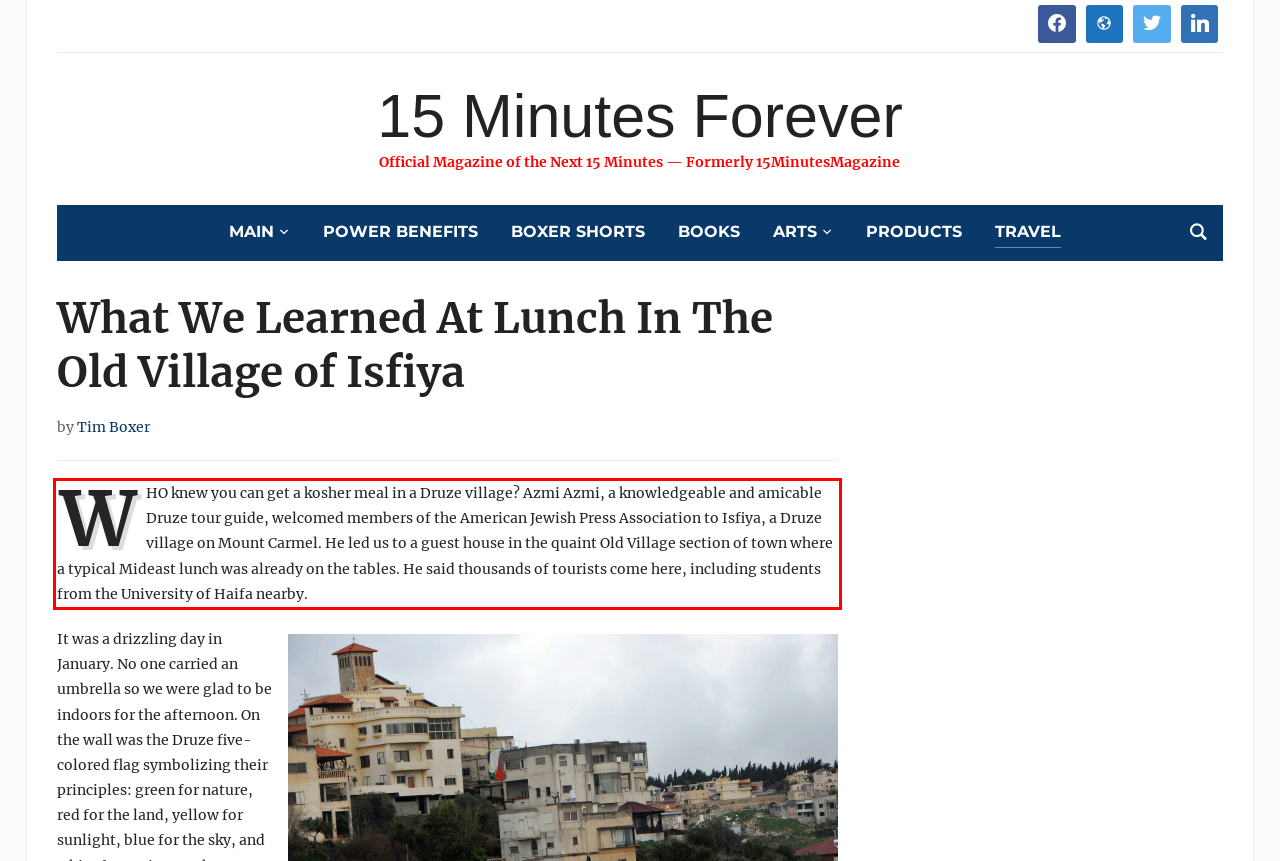Given the screenshot of the webpage, identify the red bounding box, and recognize the text content inside that red bounding box.

WHO knew you can get a kosher meal in a Druze village? Azmi Azmi, a knowledgeable and amicable Druze tour guide, welcomed members of the American Jewish Press Association to Isfiya, a Druze village on Mount Carmel. He led us to a guest house in the quaint Old Village section of town where a typical Mideast lunch was already on the tables. He said thousands of tourists come here, including students from the University of Haifa nearby.